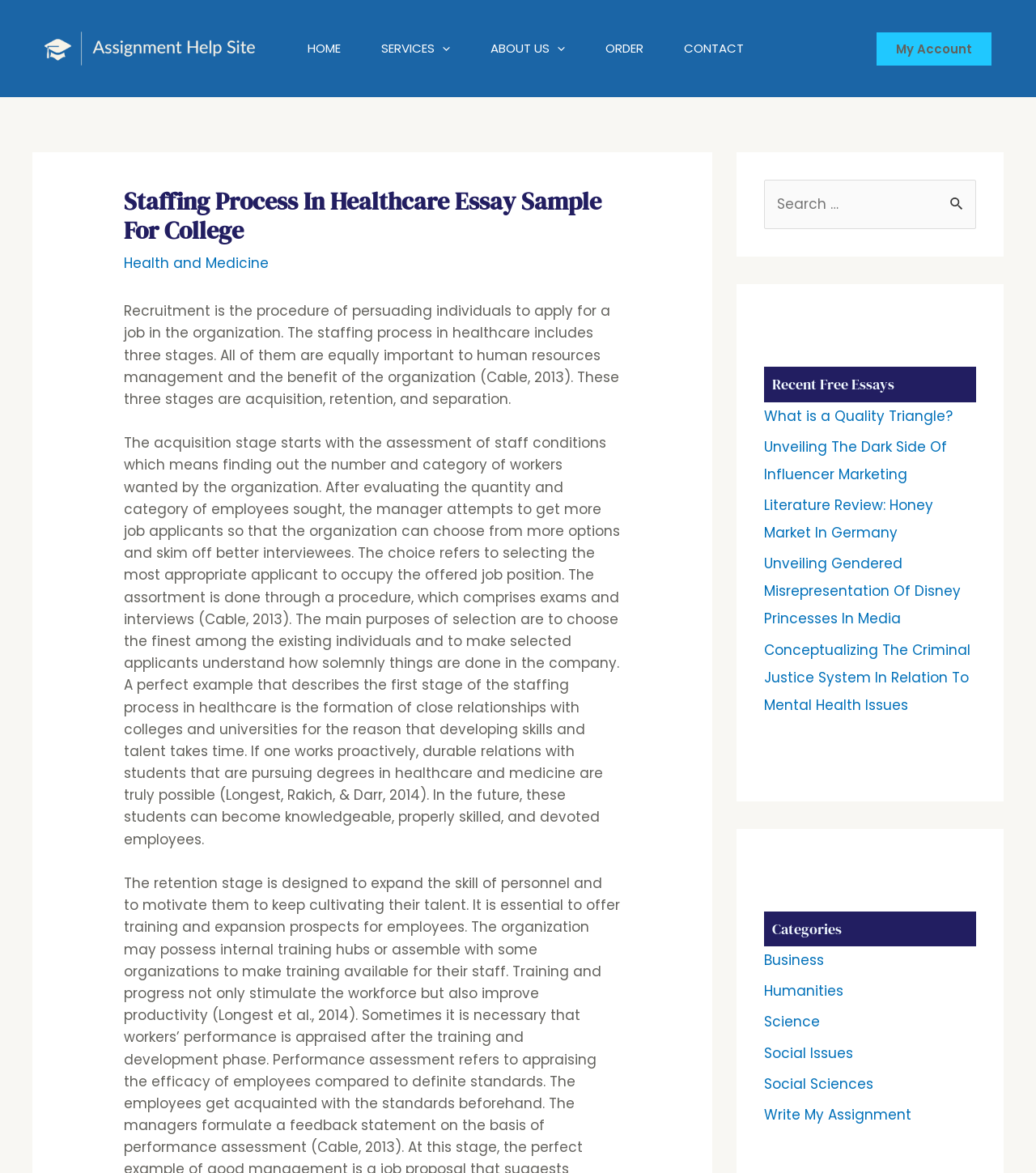Indicate the bounding box coordinates of the element that needs to be clicked to satisfy the following instruction: "View the ORDER page". The coordinates should be four float numbers between 0 and 1, i.e., [left, top, right, bottom].

[0.565, 0.0, 0.641, 0.083]